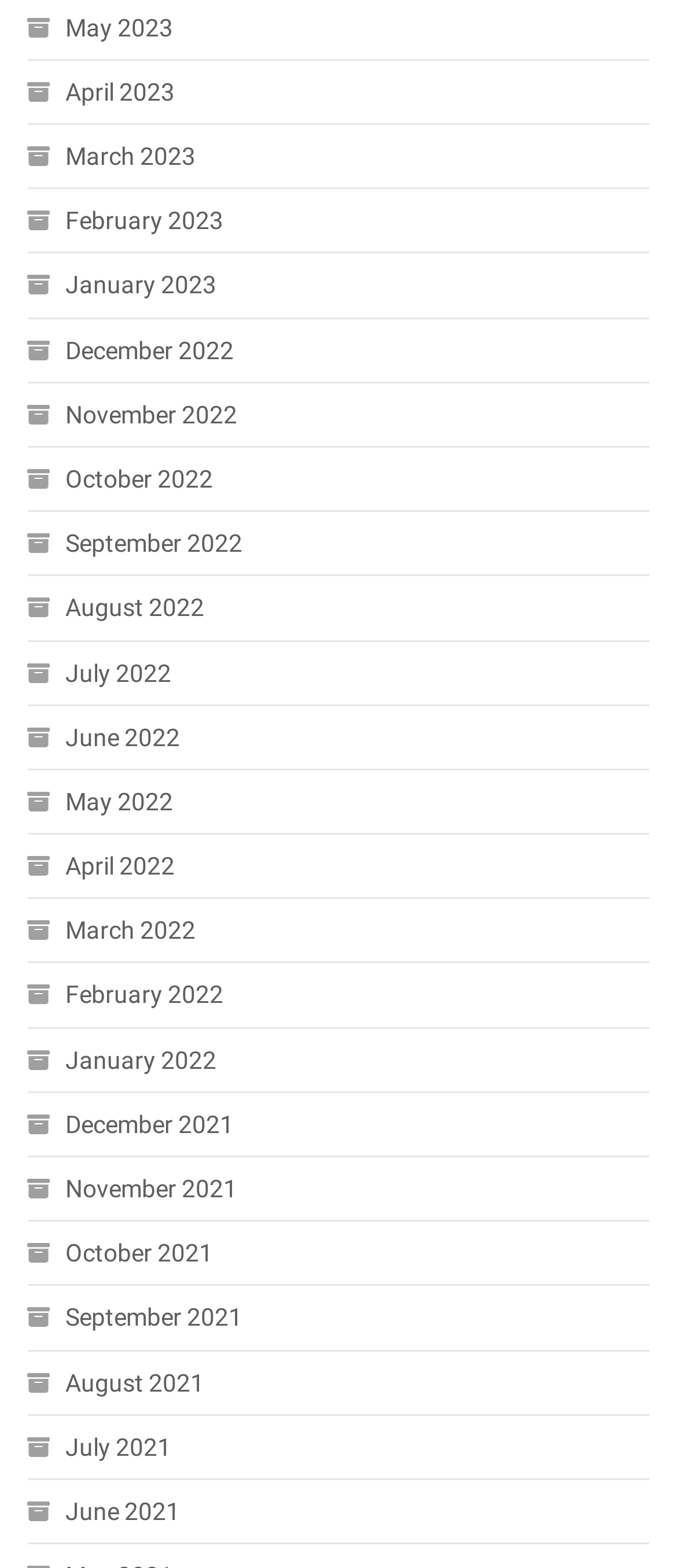Please identify the coordinates of the bounding box for the clickable region that will accomplish this instruction: "View January 2021".

[0.04, 0.661, 0.319, 0.69]